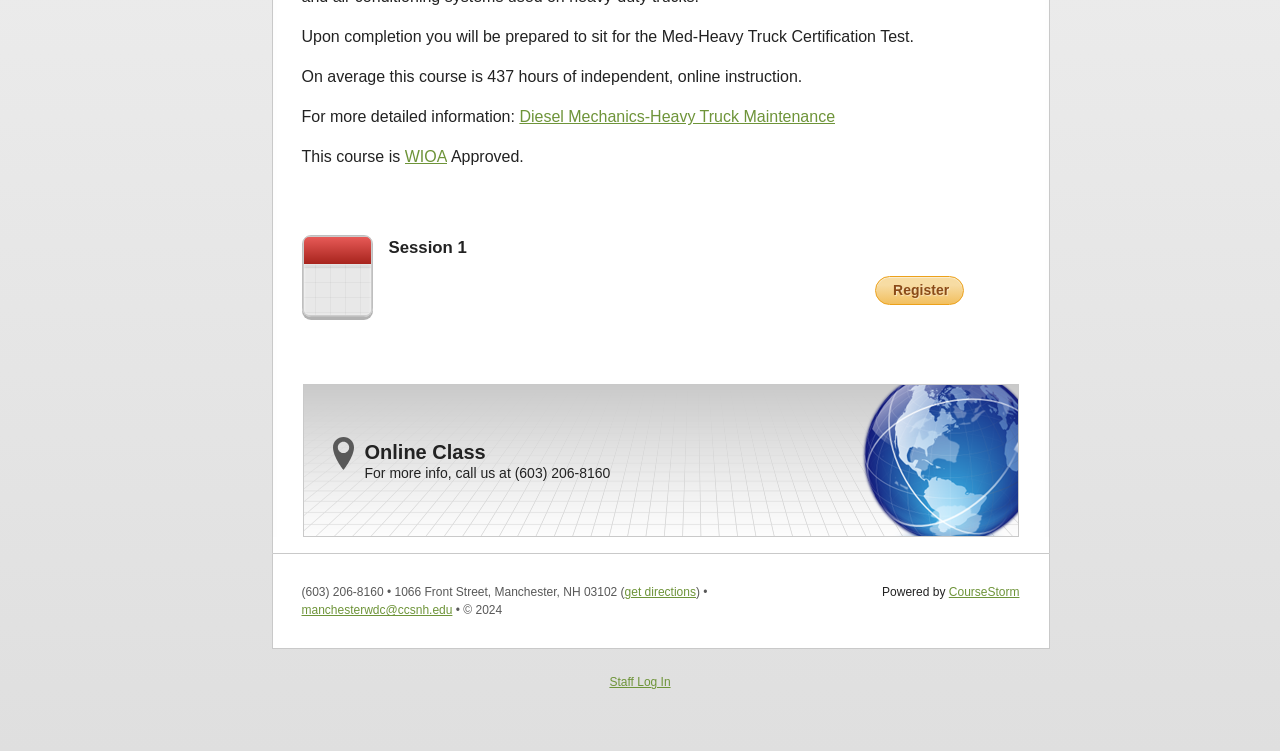What is the purpose of this course?
Respond with a short answer, either a single word or a phrase, based on the image.

Med-Heavy Truck Certification